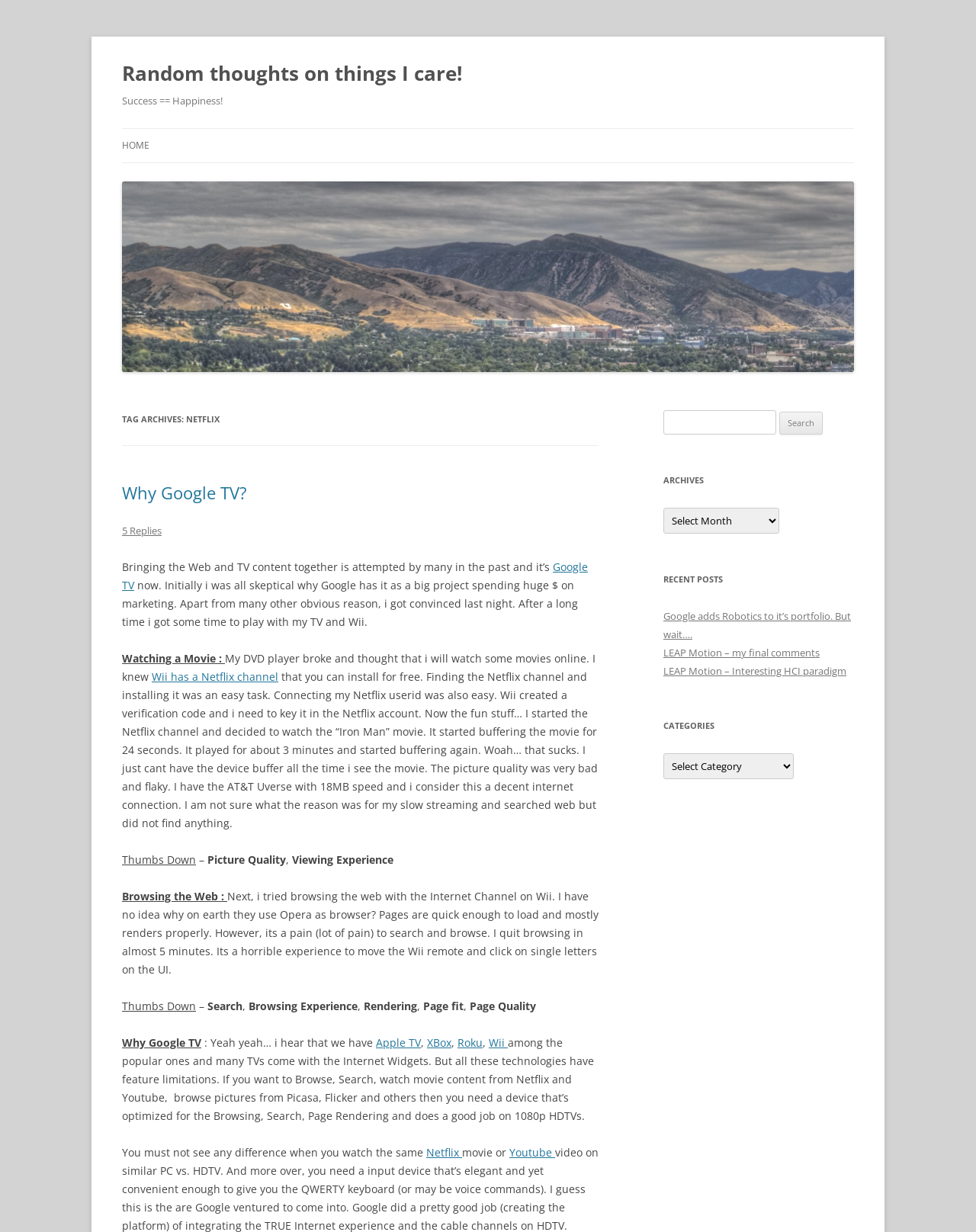Please identify the bounding box coordinates of the clickable area that will fulfill the following instruction: "Search for something". The coordinates should be in the format of four float numbers between 0 and 1, i.e., [left, top, right, bottom].

[0.68, 0.333, 0.795, 0.353]